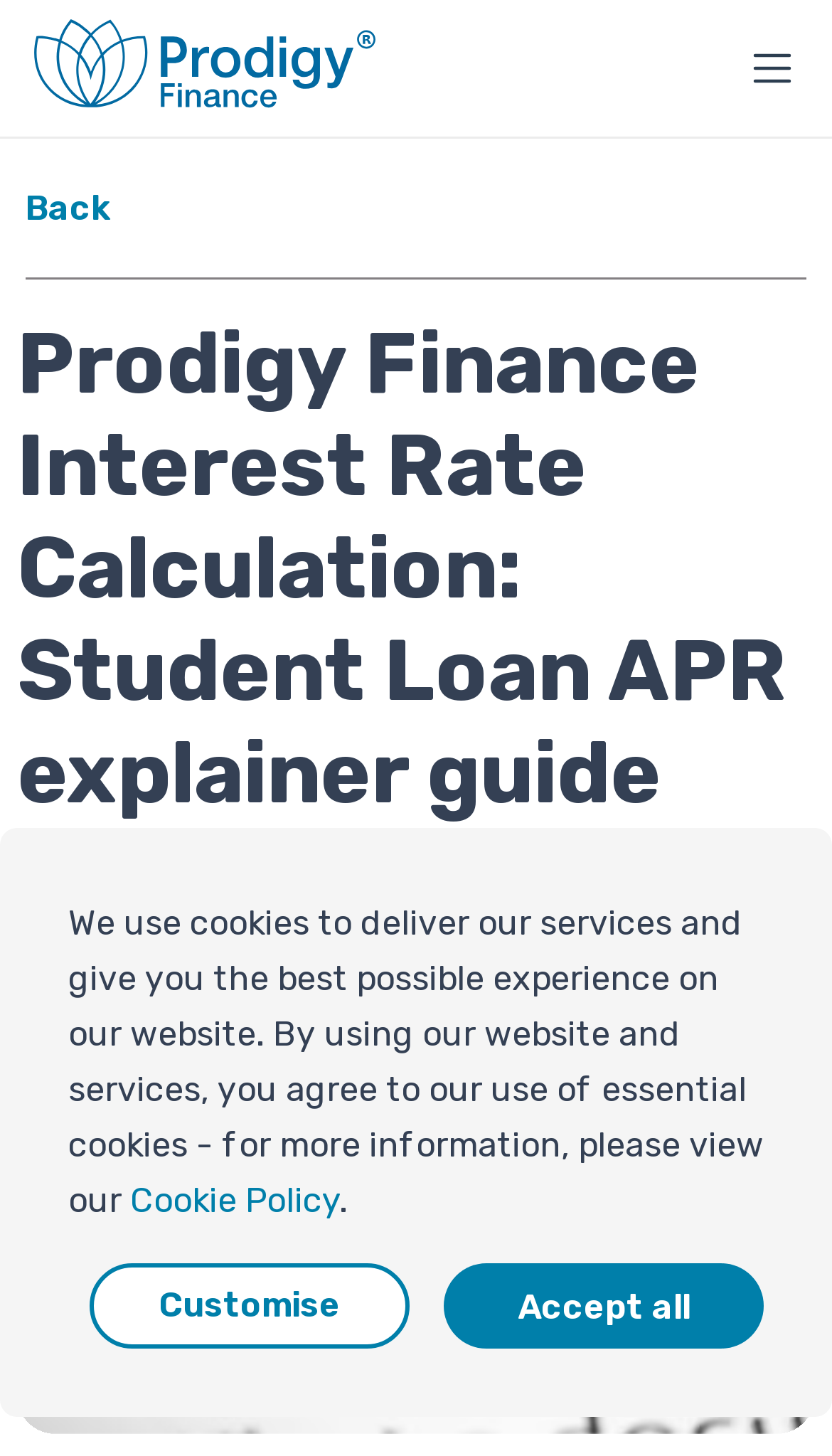Determine the bounding box coordinates of the clickable region to carry out the instruction: "Click the 'How does this work?' link".

[0.041, 0.129, 0.959, 0.217]